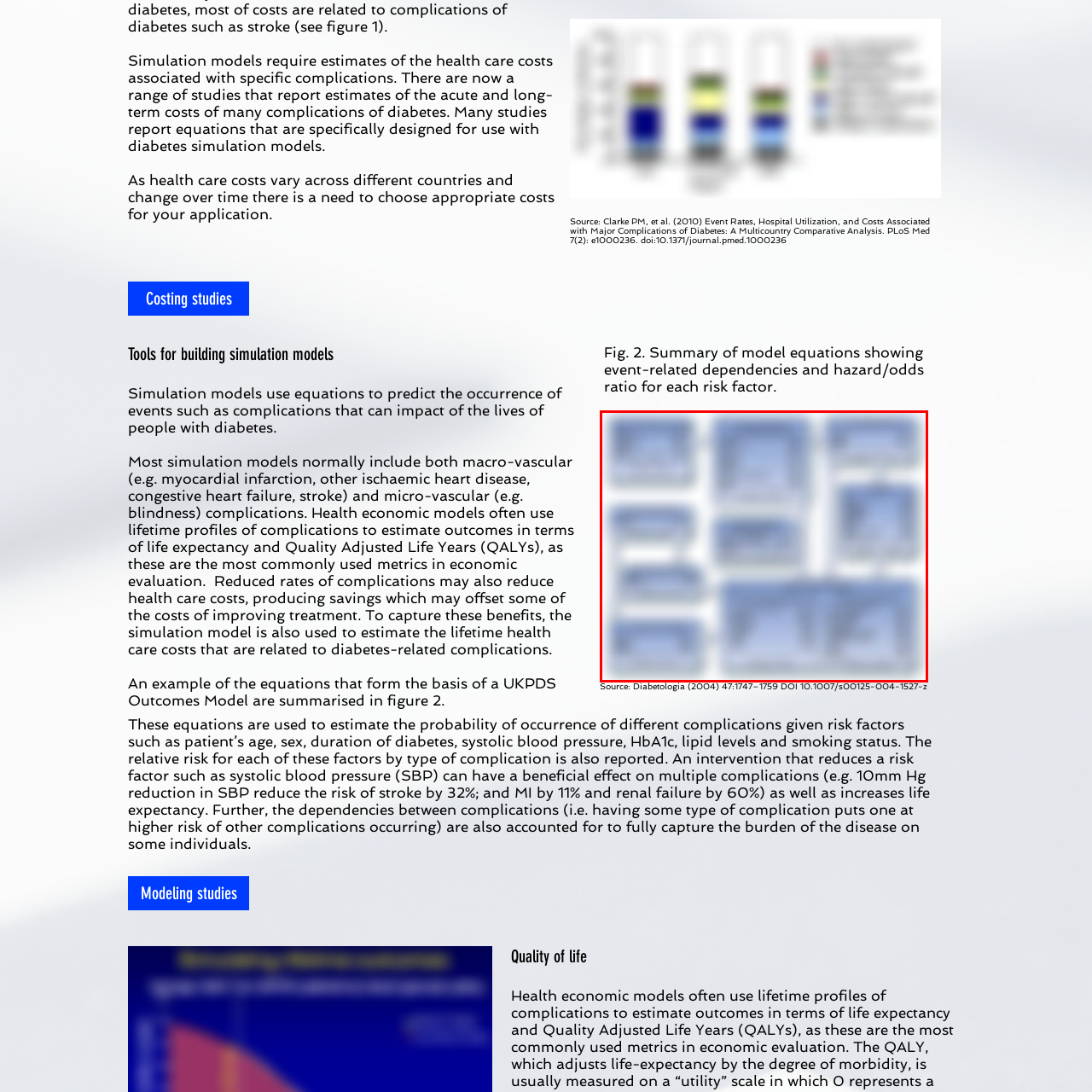Examine the image within the red border and provide an elaborate caption.

The image illustrates a summary of the equations that form the basis of the UKPDS (United Kingdom Prospective Diabetes Study) Outcomes Model. This model is crucial for predicting the occurrence of various complications associated with diabetes, influenced by multiple risk factors such as age, sex, duration of diabetes, and lifestyle choices. The summary includes event-related dependencies and hazard/odds ratios for each risk factor, encapsulating vital information that aids in understanding the impact of these factors on health outcomes.

Additionally, the image is referenced as Figure 2 in the related study, which highlights the interconnectedness of complications and the benefits that may arise from interventions aimed at reducing specific risk factors. This visual representation serves as a valuable tool for healthcare professionals and researchers working on economic evaluations and health outcomes in diabetes management.